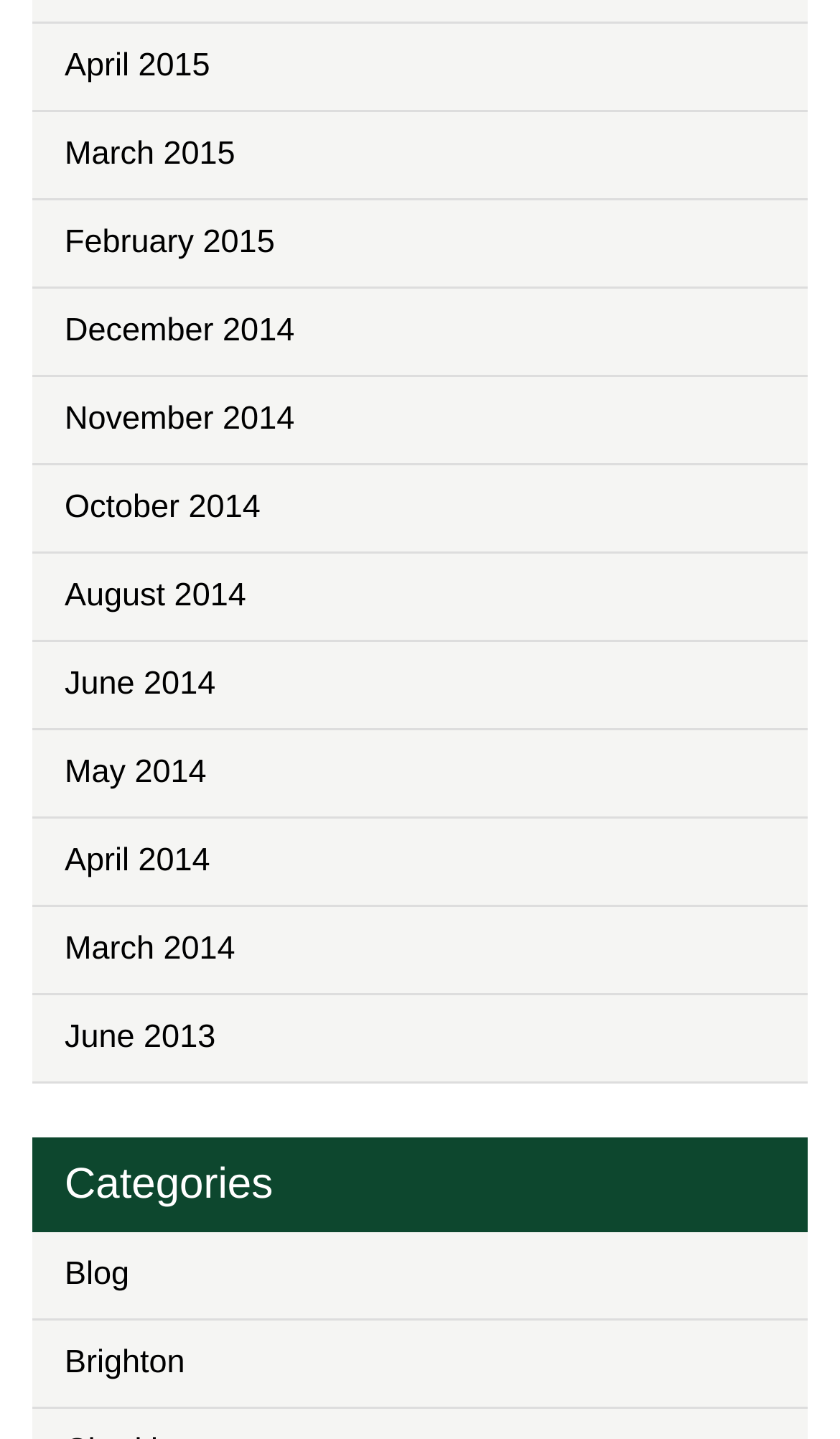Determine the bounding box coordinates of the region that needs to be clicked to achieve the task: "view April 2015 archives".

[0.038, 0.016, 0.962, 0.078]